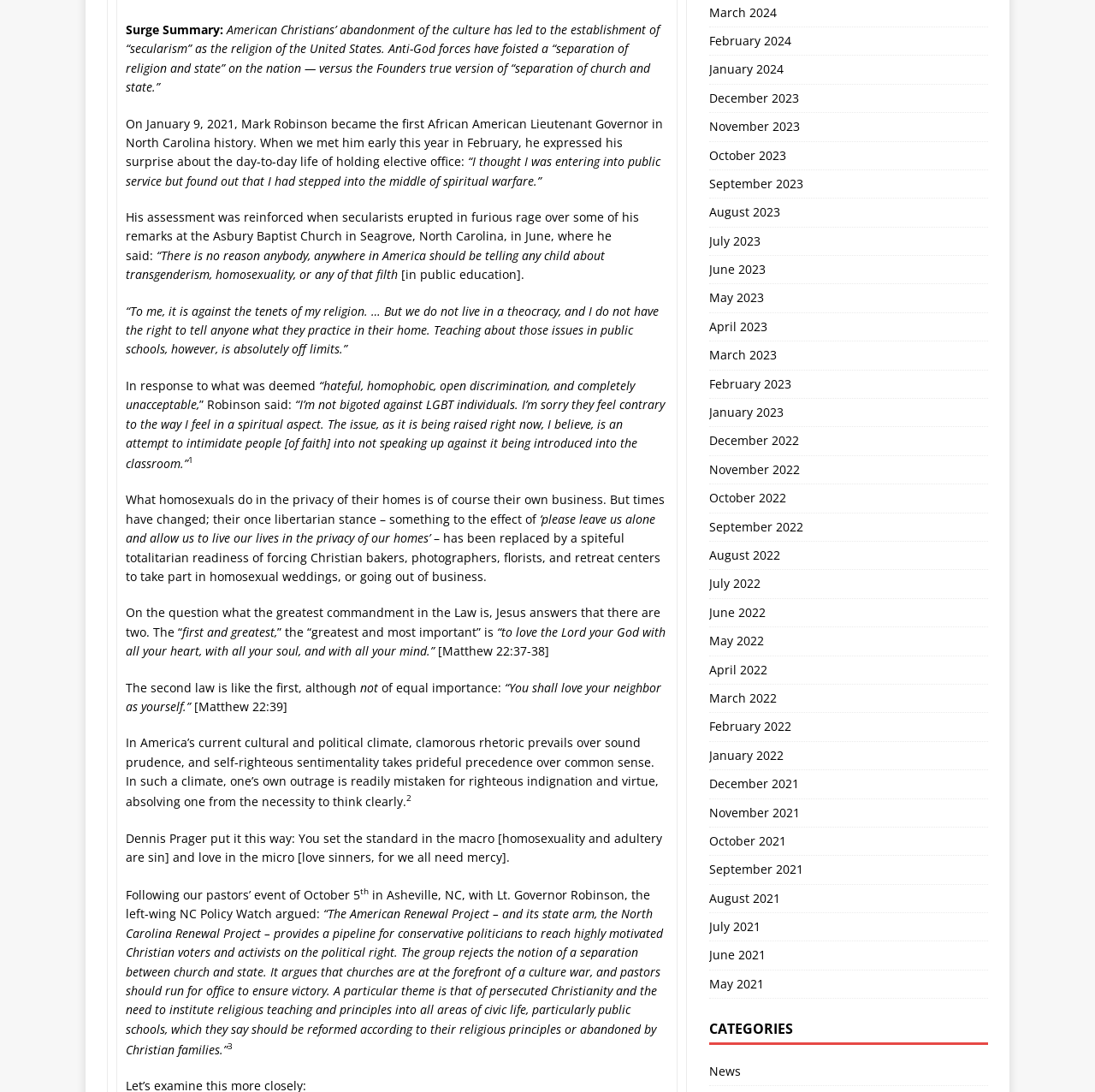Please study the image and answer the question comprehensively:
What is the topic of the text block?

The topic of the text block can be determined by reading the content of the StaticText elements, which describe the American Renewal Project and its state arm, the North Carolina Renewal Project.